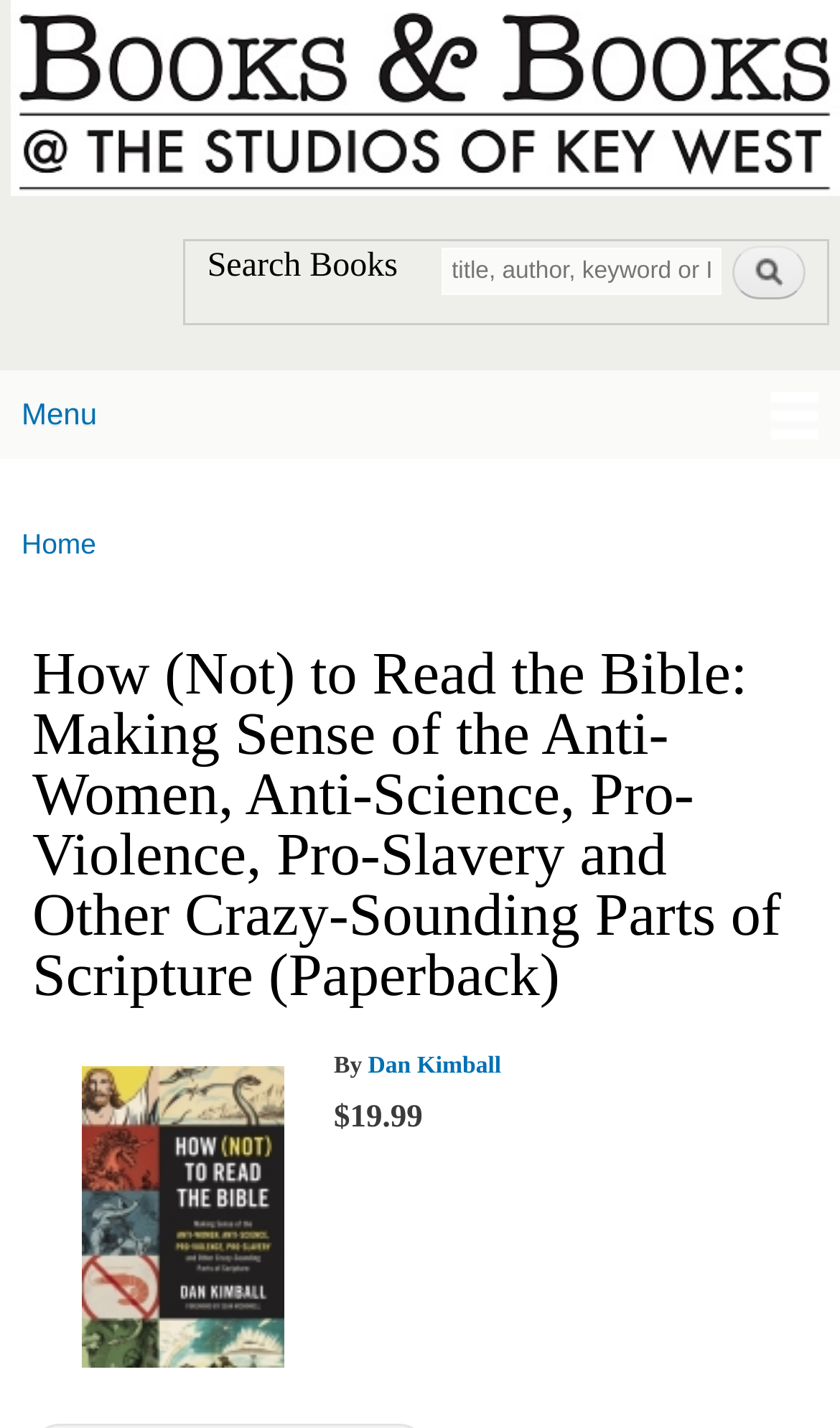What is the title or heading displayed on the webpage?

How (Not) to Read the Bible: Making Sense of the Anti-Women, Anti-Science, Pro-Violence, Pro-Slavery and Other Crazy-Sounding Parts of Scripture (Paperback)